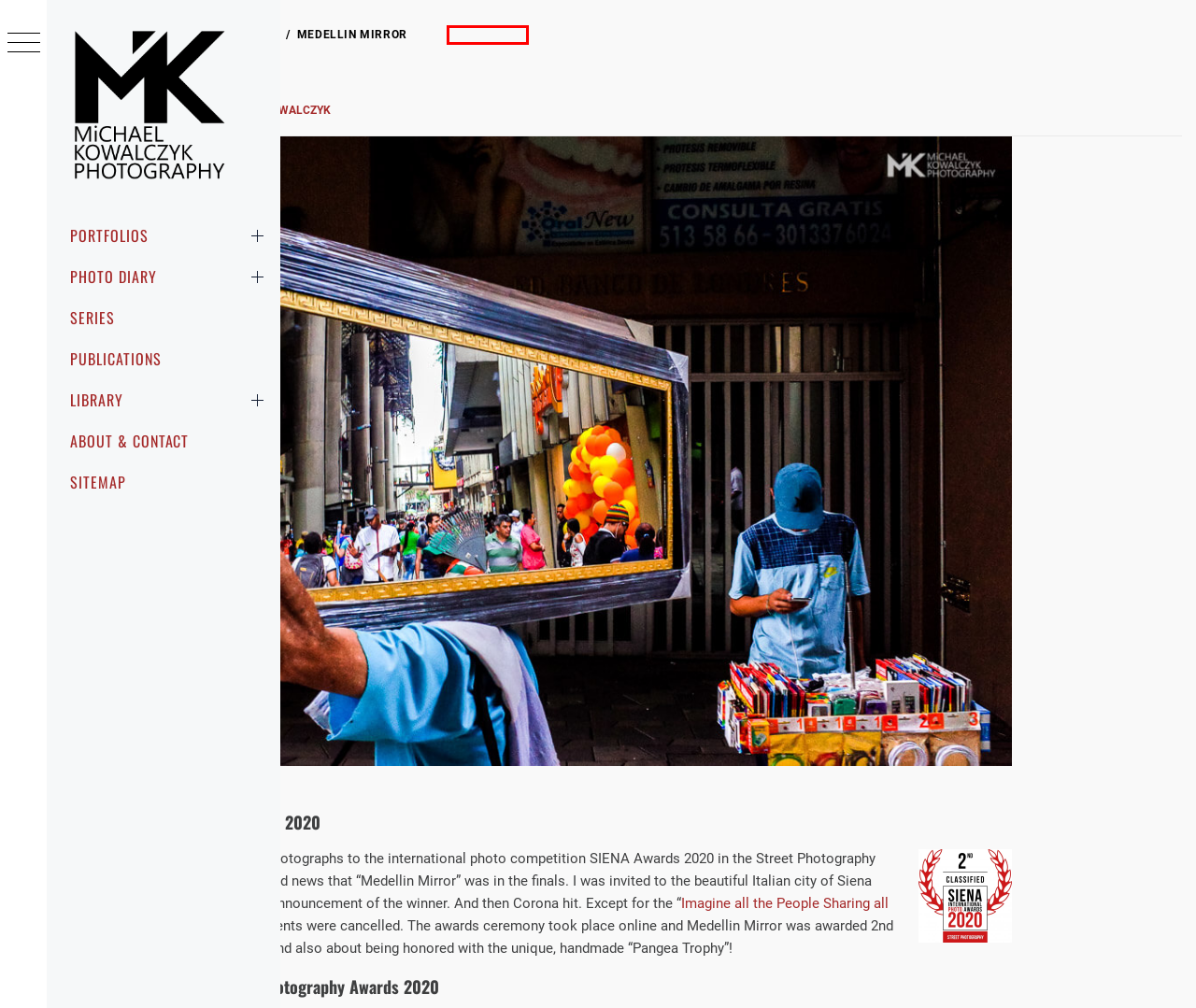Analyze the screenshot of a webpage that features a red rectangle bounding box. Pick the webpage description that best matches the new webpage you would see after clicking on the element within the red bounding box. Here are the candidates:
A. Awarded Photographs - Michael Kowalczyk Photography
B. Portfolios - Michael Kowalczyk Photography
C. SIENA AWARDS 2020: The international photography festival is back
D. Photo Diary - Michael Kowalczyk Photography
E. Photo Series - Michael Kowalczyk Photography
F. Michael Kowalczyk Photography | Portfolios, Series & Blog
G. WPE - International Photographers Awards - Certificate delivered to Michael Kowalczyk
H. Publications - Michael Kowalczyk Photography

A